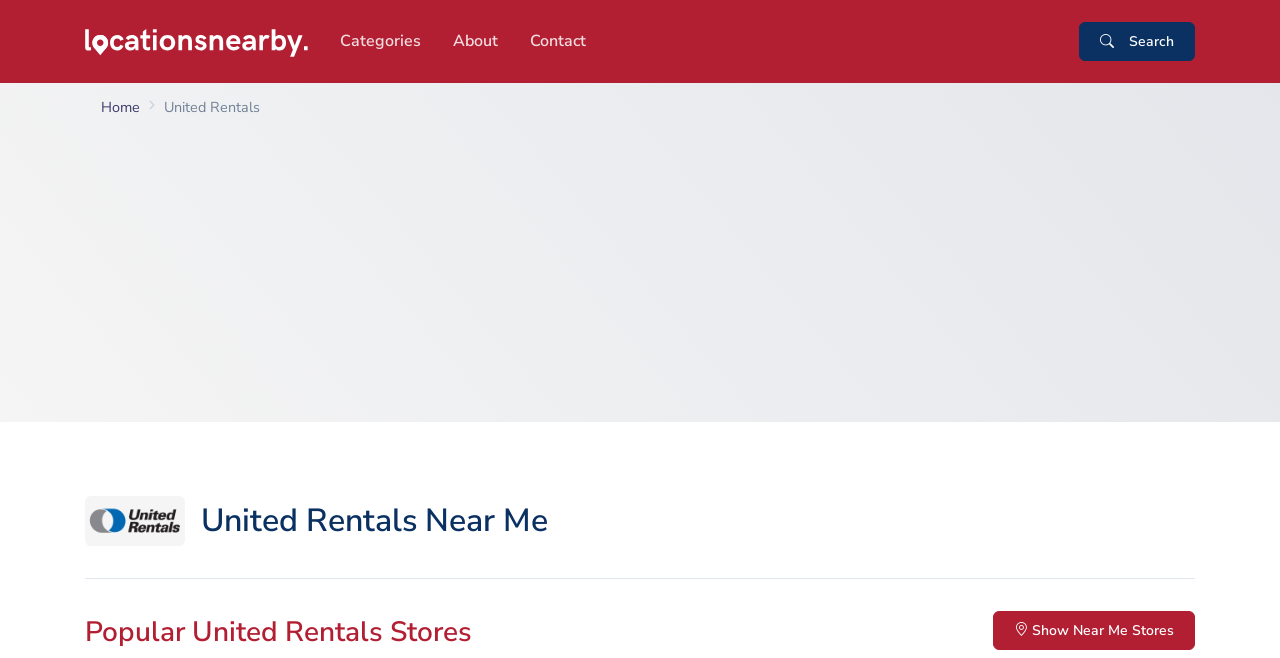Specify the bounding box coordinates of the element's region that should be clicked to achieve the following instruction: "Search for United Rentals". The bounding box coordinates consist of four float numbers between 0 and 1, in the format [left, top, right, bottom].

[0.843, 0.034, 0.934, 0.093]